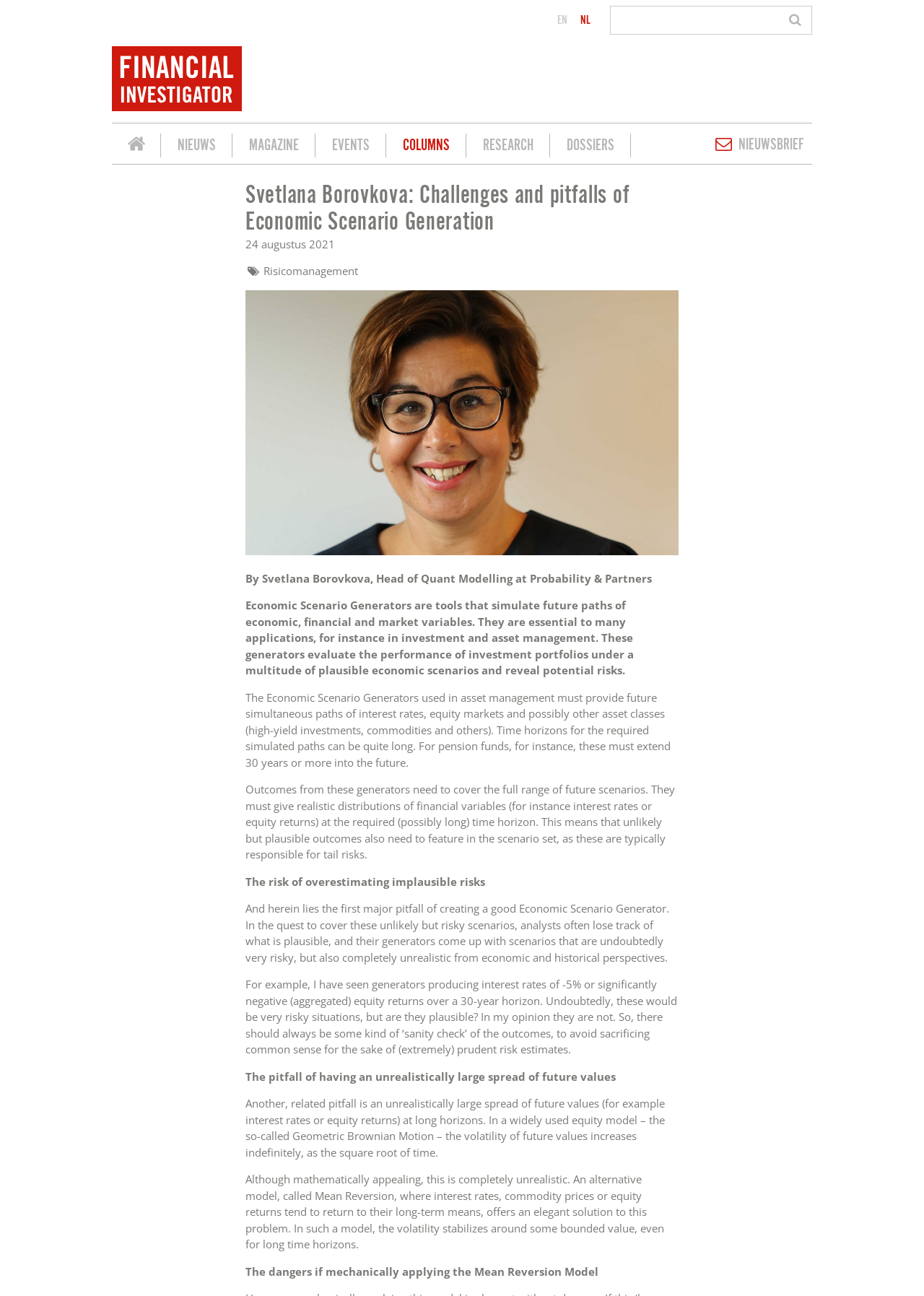Who is the author of this article?
Based on the screenshot, answer the question with a single word or phrase.

Svetlana Borovkova